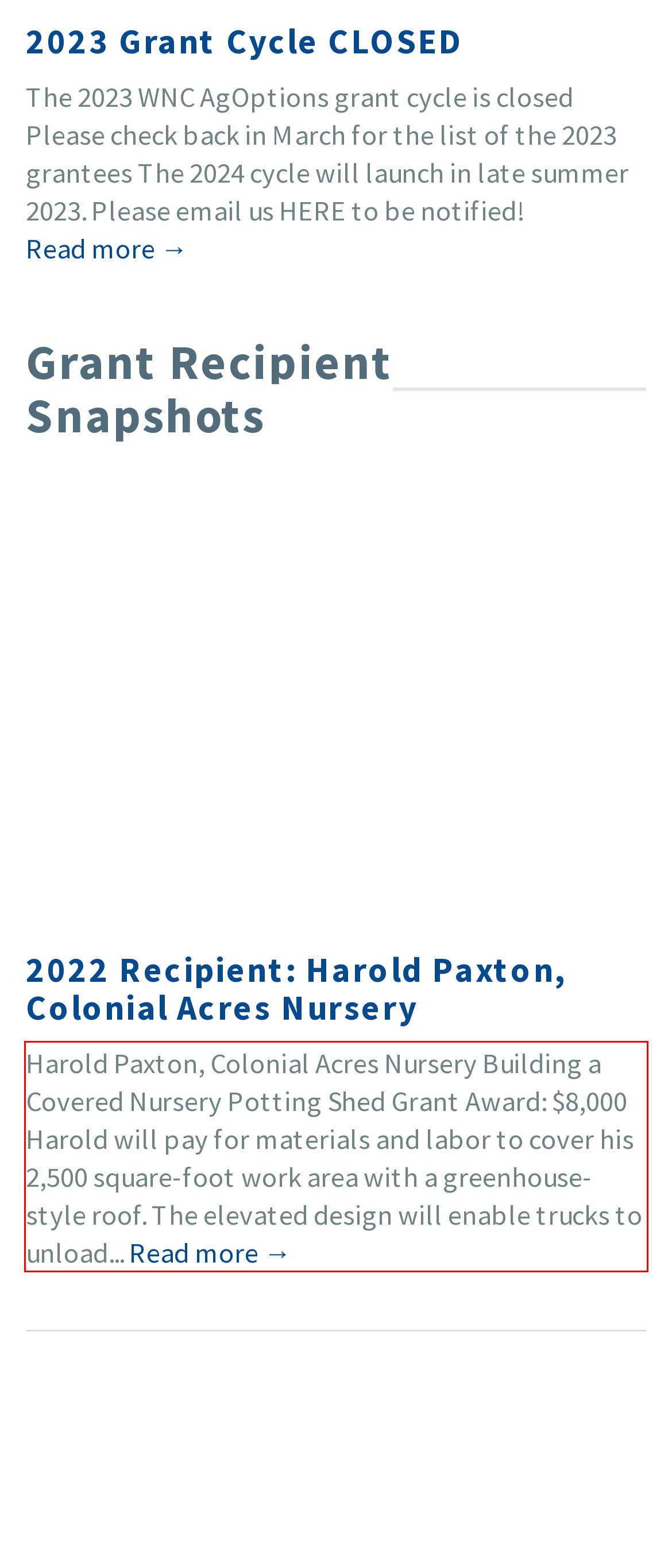From the screenshot of the webpage, locate the red bounding box and extract the text contained within that area.

Harold Paxton, Colonial Acres Nursery Building a Covered Nursery Potting Shed Grant Award: $8,000 Harold will pay for materials and labor to cover his 2,500 square-foot work area with a greenhouse-style roof. The elevated design will enable trucks to unload... Read more →